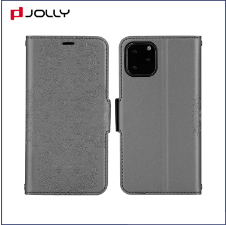Describe the image thoroughly.

A sleek and stylish leather phone case designed specifically for the iPhone 13, featuring a fashionable flip wallet design. The case showcases a refined gray texture, providing an elegant look while ensuring durability and protection. Its functional design includes a convenient card slot, adding practicality to its aesthetic appeal. This case not only enhances the appearance of your device but also offers a secure and comfortable grip, making it a perfect choice for users seeking both style and functionality. The brand logo "Jolly" is prominently displayed at the top, reflecting quality craftsmanship and modern design.